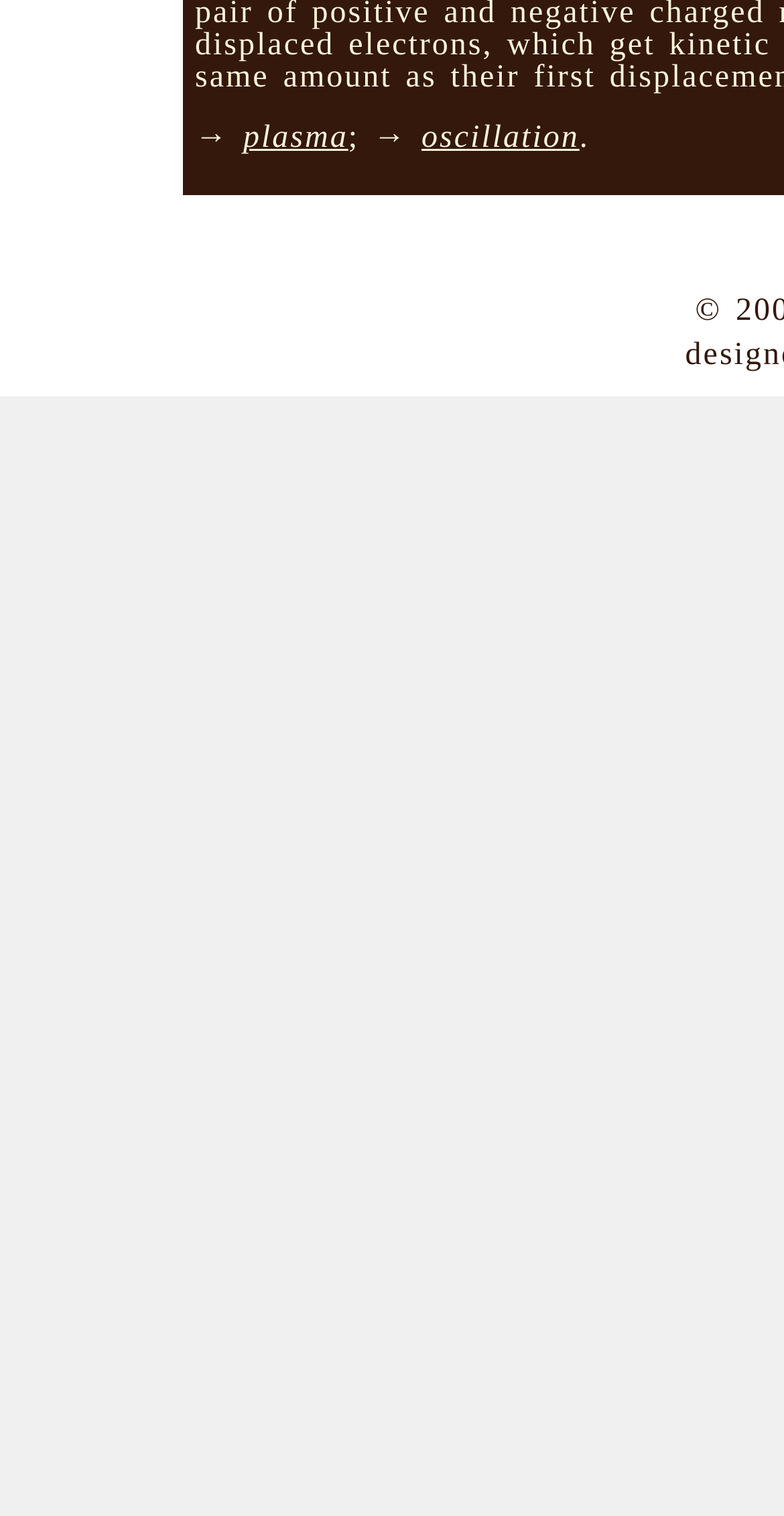Extract the bounding box coordinates of the UI element described: "Copyright Statement". Provide the coordinates in the format [left, top, right, bottom] with values ranging from 0 to 1.

None